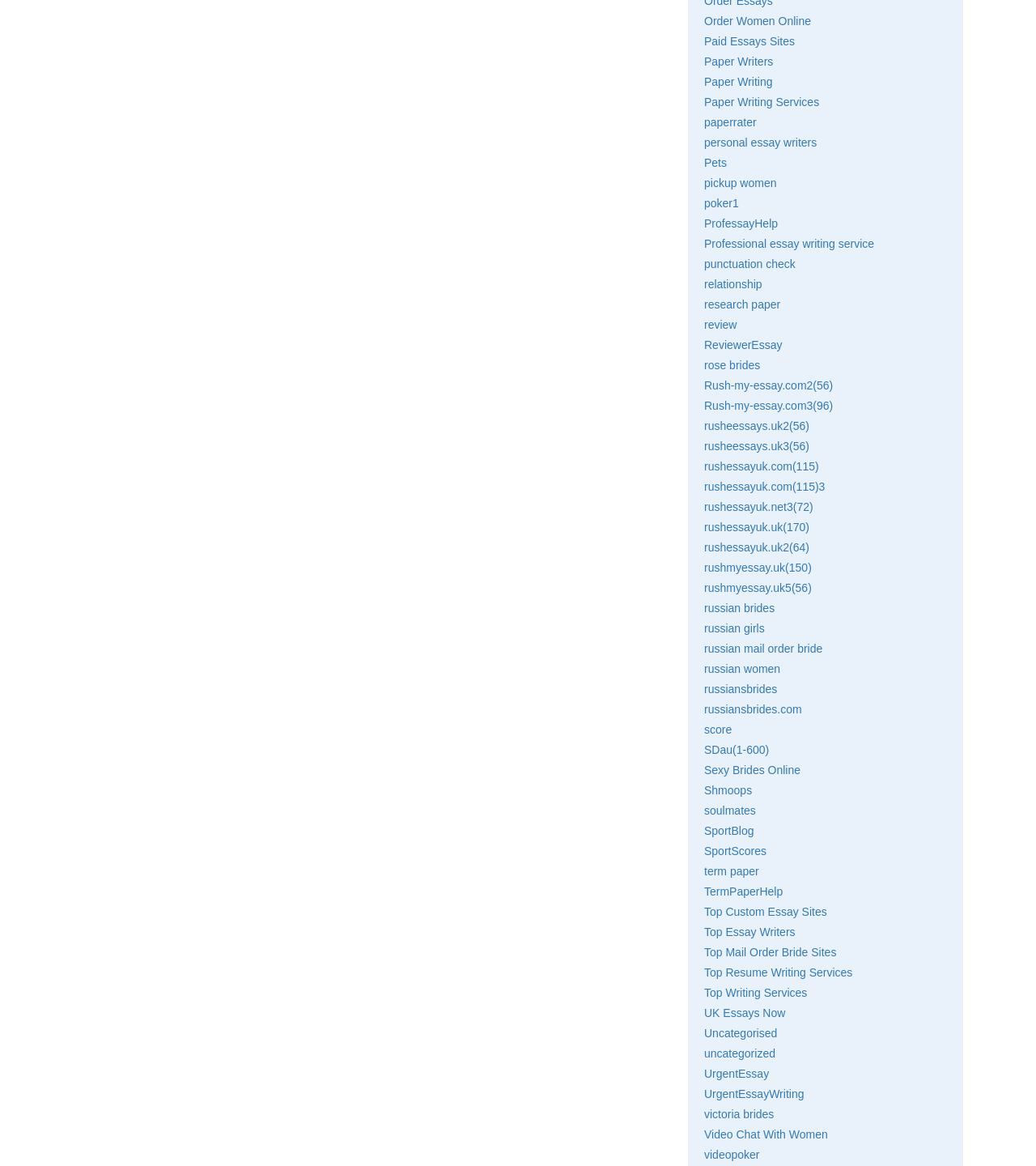How many links are related to essay writing on the webpage?
Respond to the question with a single word or phrase according to the image.

More than 10